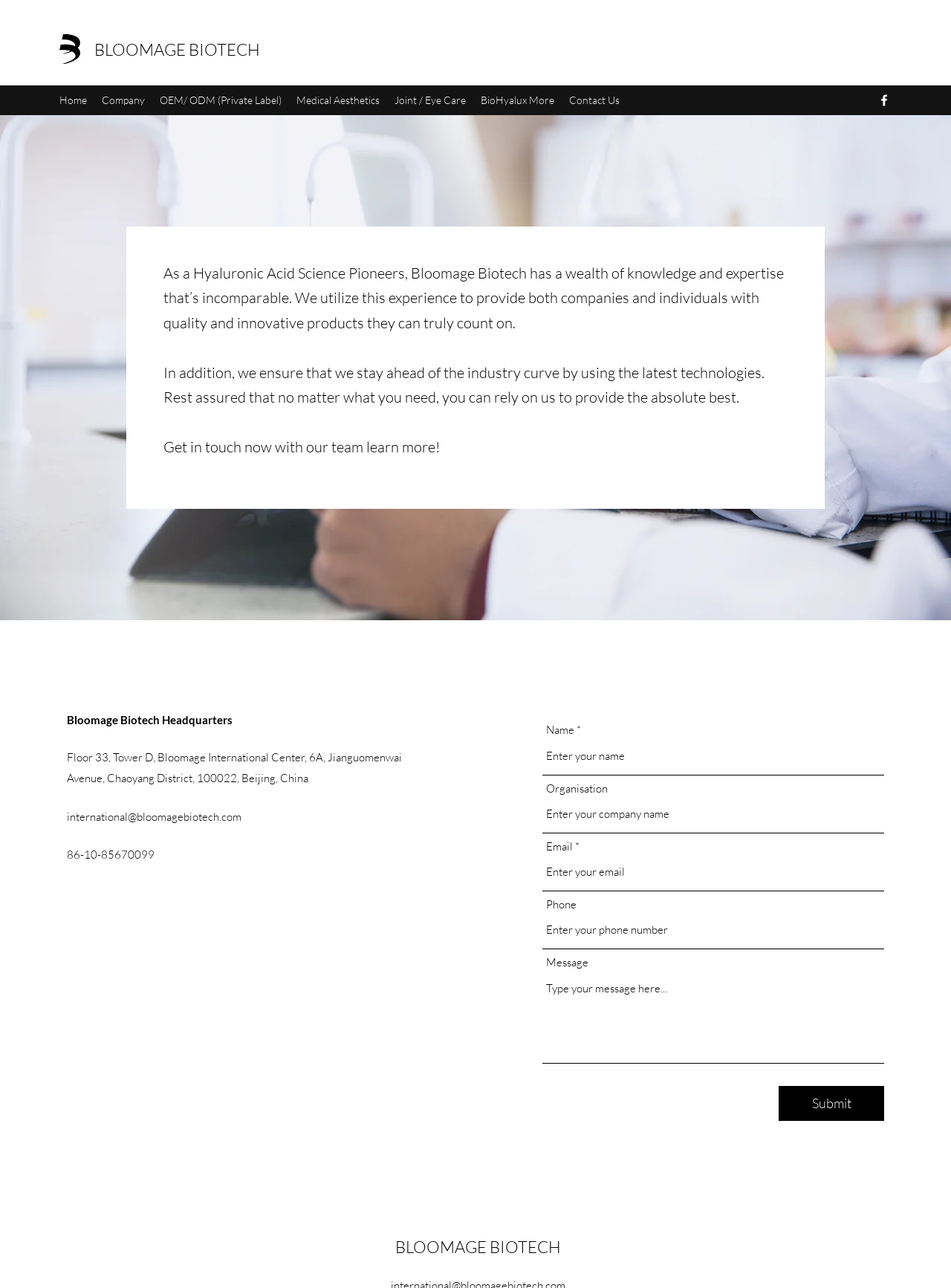What is the company name of the website? From the image, respond with a single word or brief phrase.

Bloomage Biotech